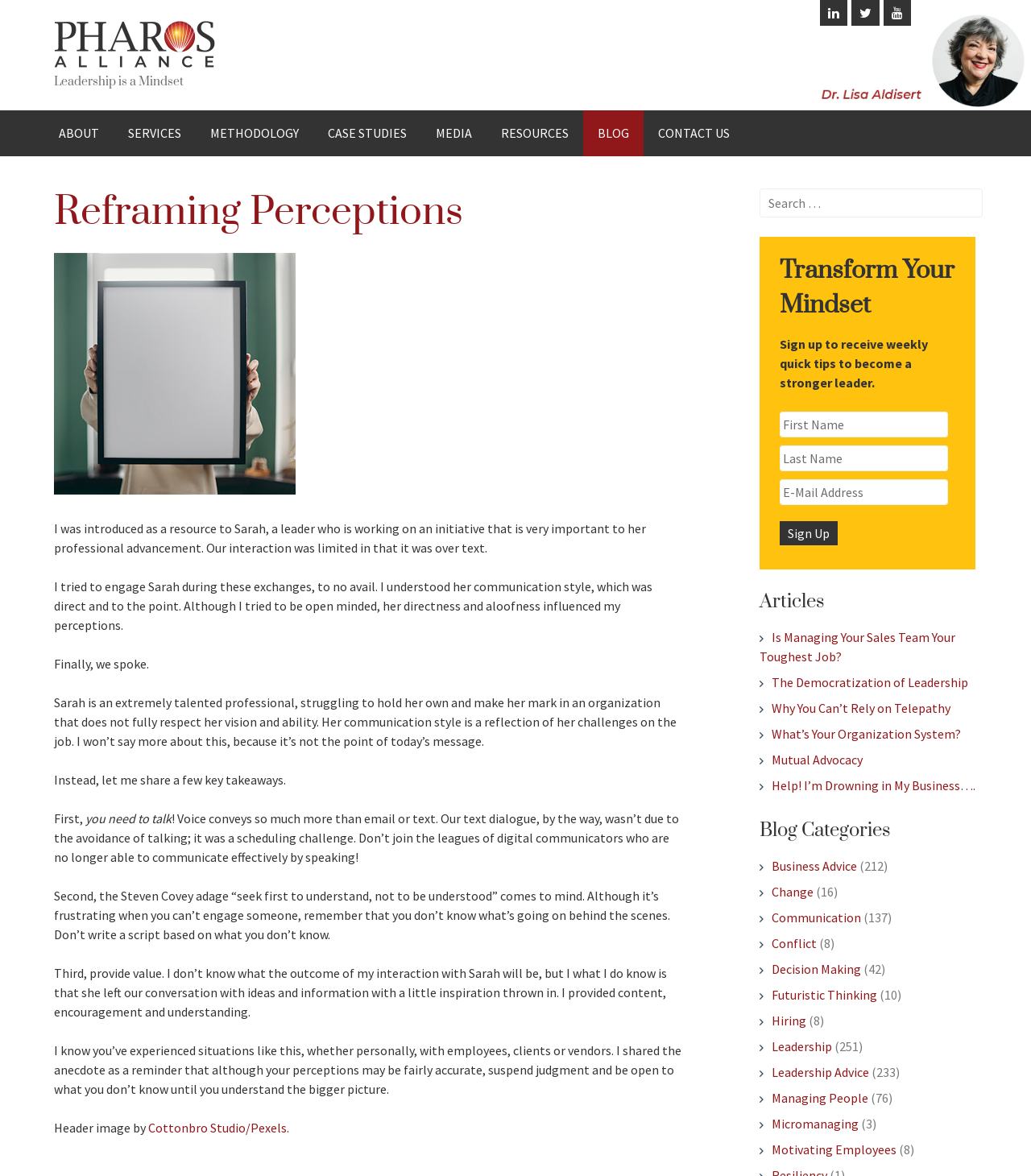Give a concise answer using one word or a phrase to the following question:
What is the name of the organization?

Pharos Alliance, Inc.